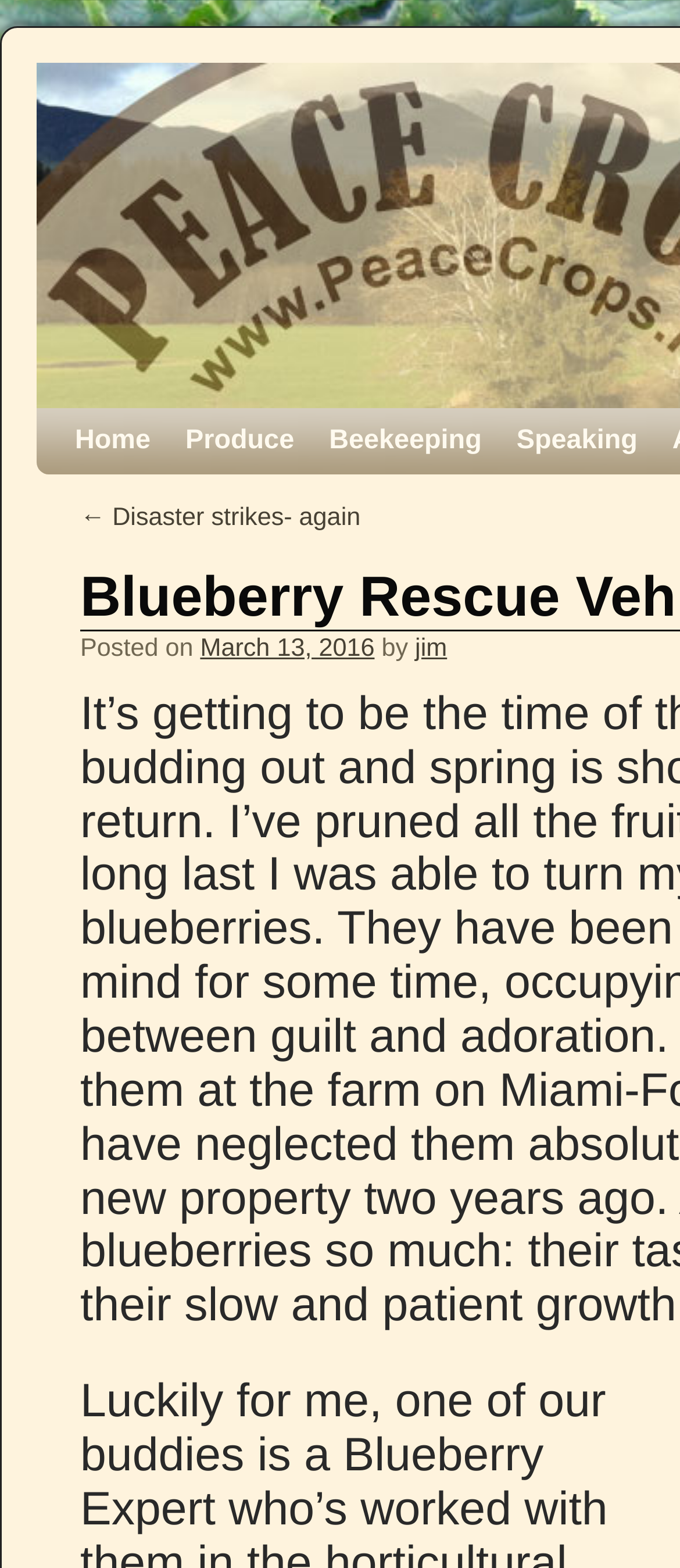Please predict the bounding box coordinates of the element's region where a click is necessary to complete the following instruction: "read the previous post". The coordinates should be represented by four float numbers between 0 and 1, i.e., [left, top, right, bottom].

[0.118, 0.321, 0.53, 0.339]